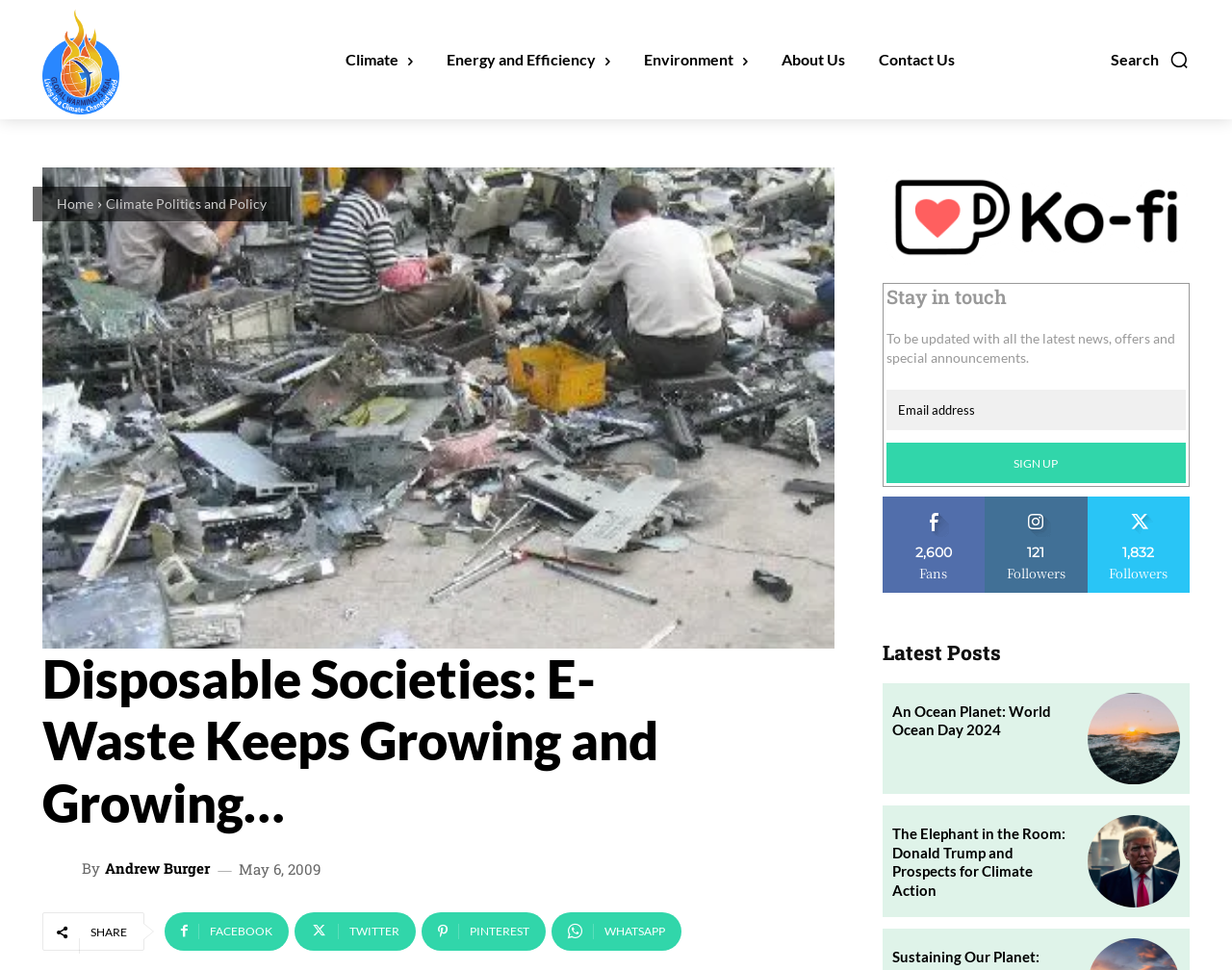Can you find and generate the webpage's heading?

Disposable Societies: E-Waste Keeps Growing and Growing…